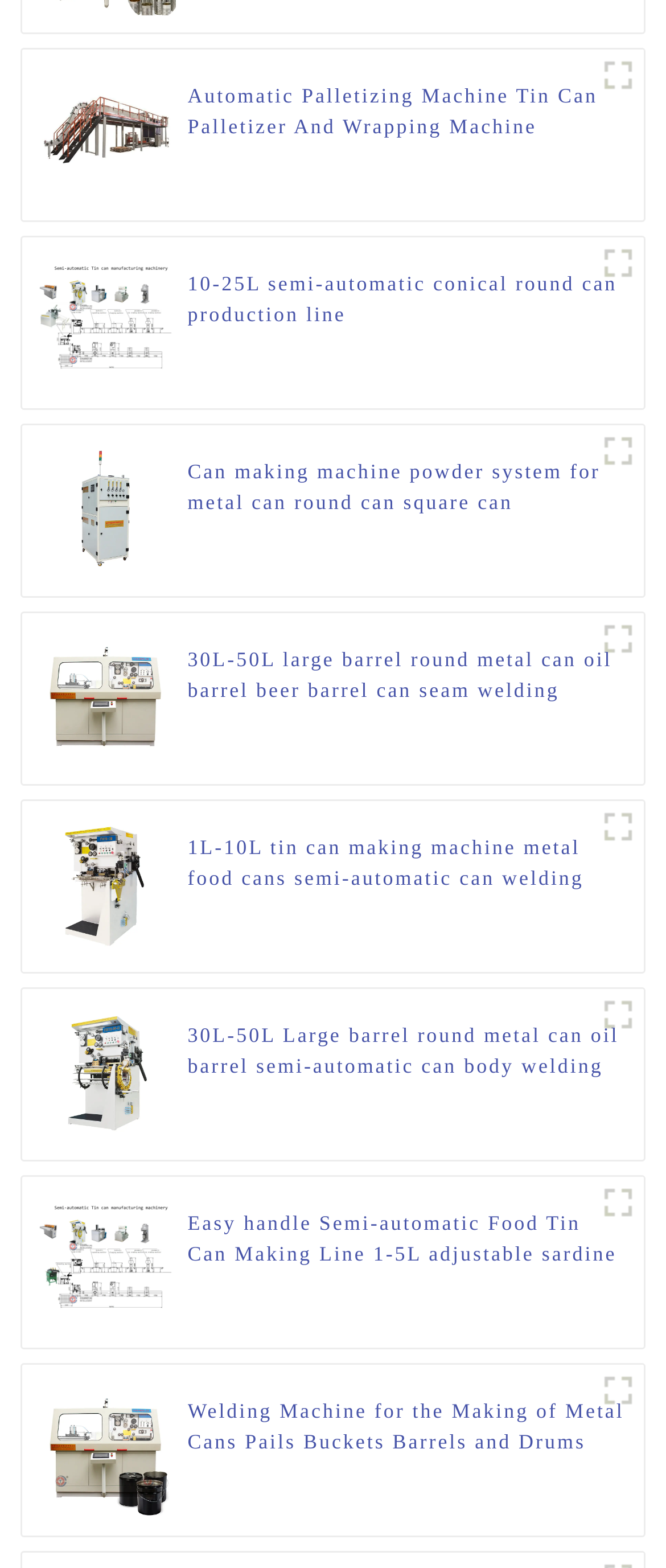Please predict the bounding box coordinates (top-left x, top-left y, bottom-right x, bottom-right y) for the UI element in the screenshot that fits the description: title="can powder"

[0.89, 0.271, 0.967, 0.304]